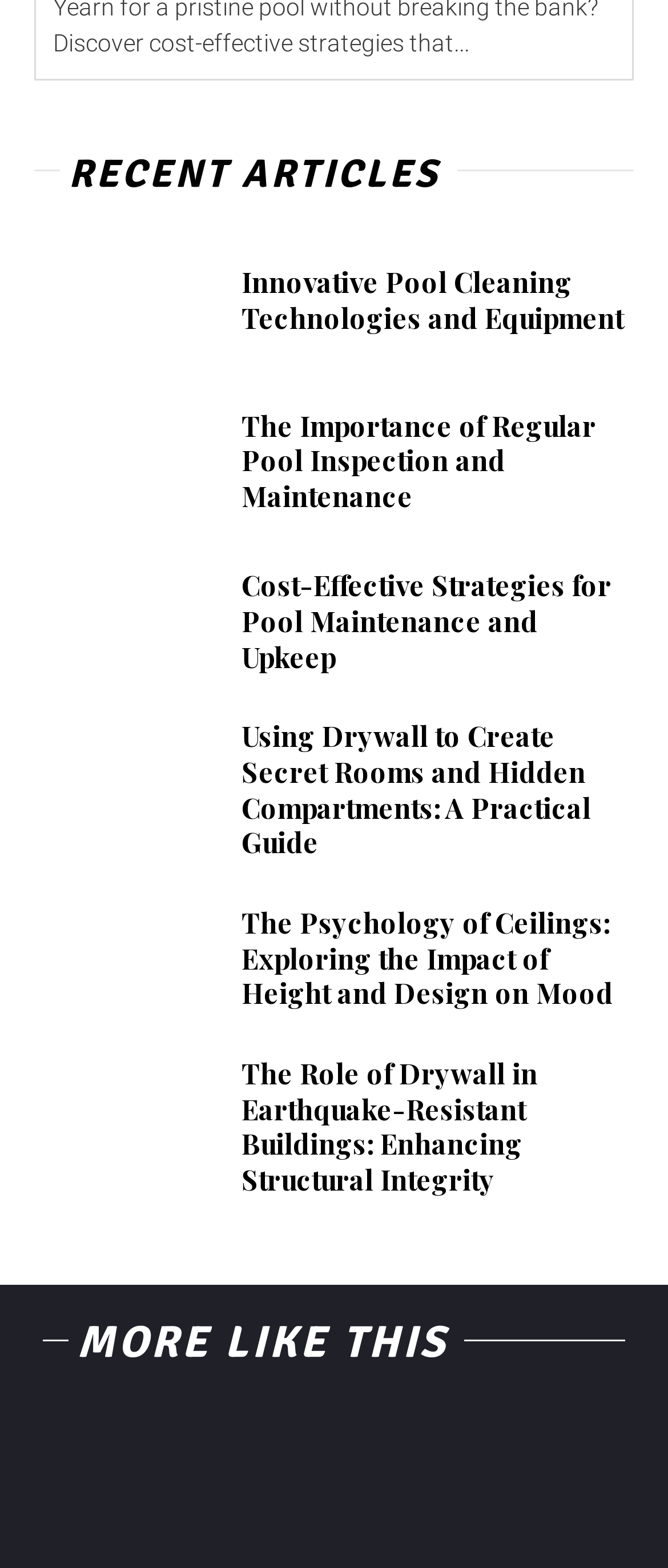What is the theme of the last article?
Analyze the image and provide a thorough answer to the question.

The last article's heading is 'The Role of Drywall in Earthquake-Resistant Buildings: Enhancing Structural Integrity', which suggests that the theme of the article is related to earthquake-resistant buildings and the role of drywall in enhancing their structural integrity.